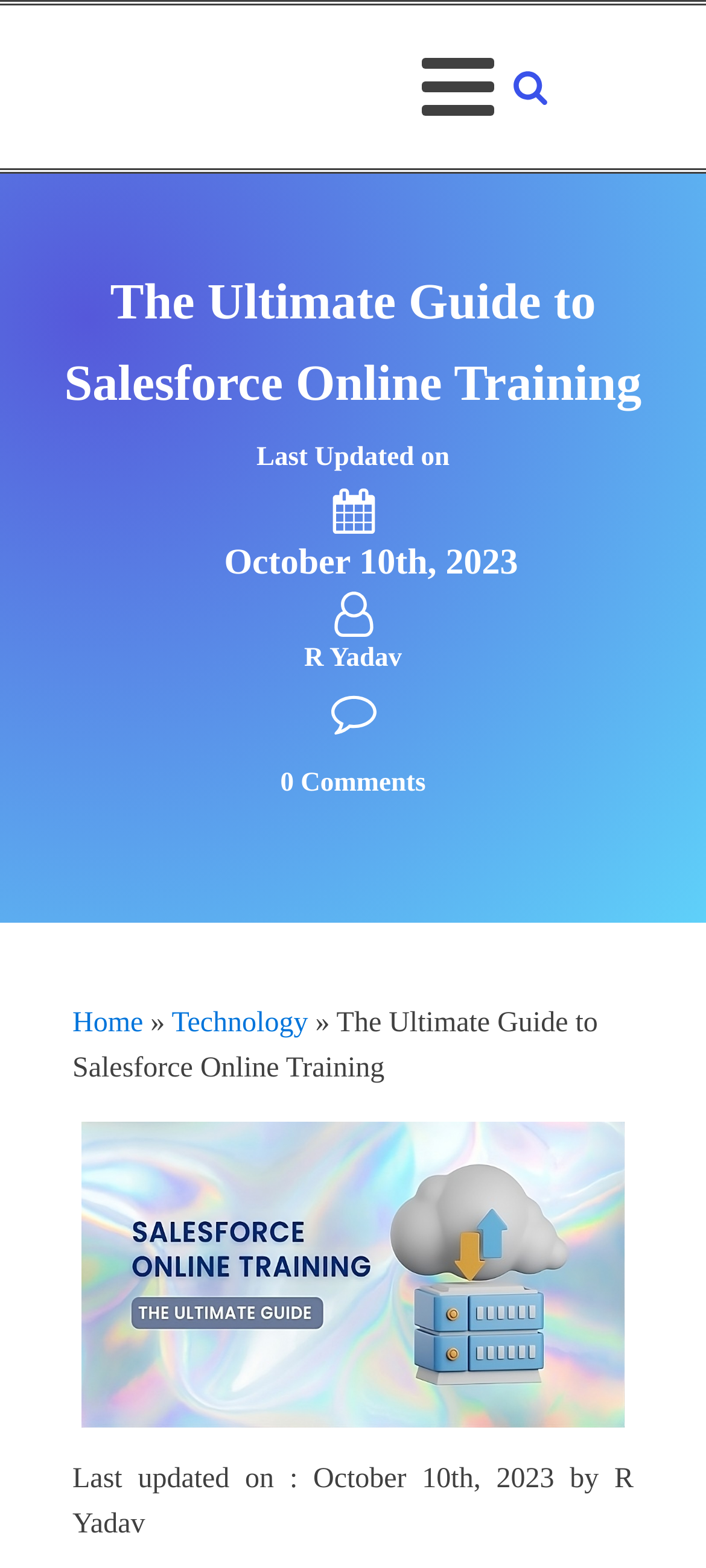Identify the webpage's primary heading and generate its text.

The Ultimate Guide to Salesforce Online Training